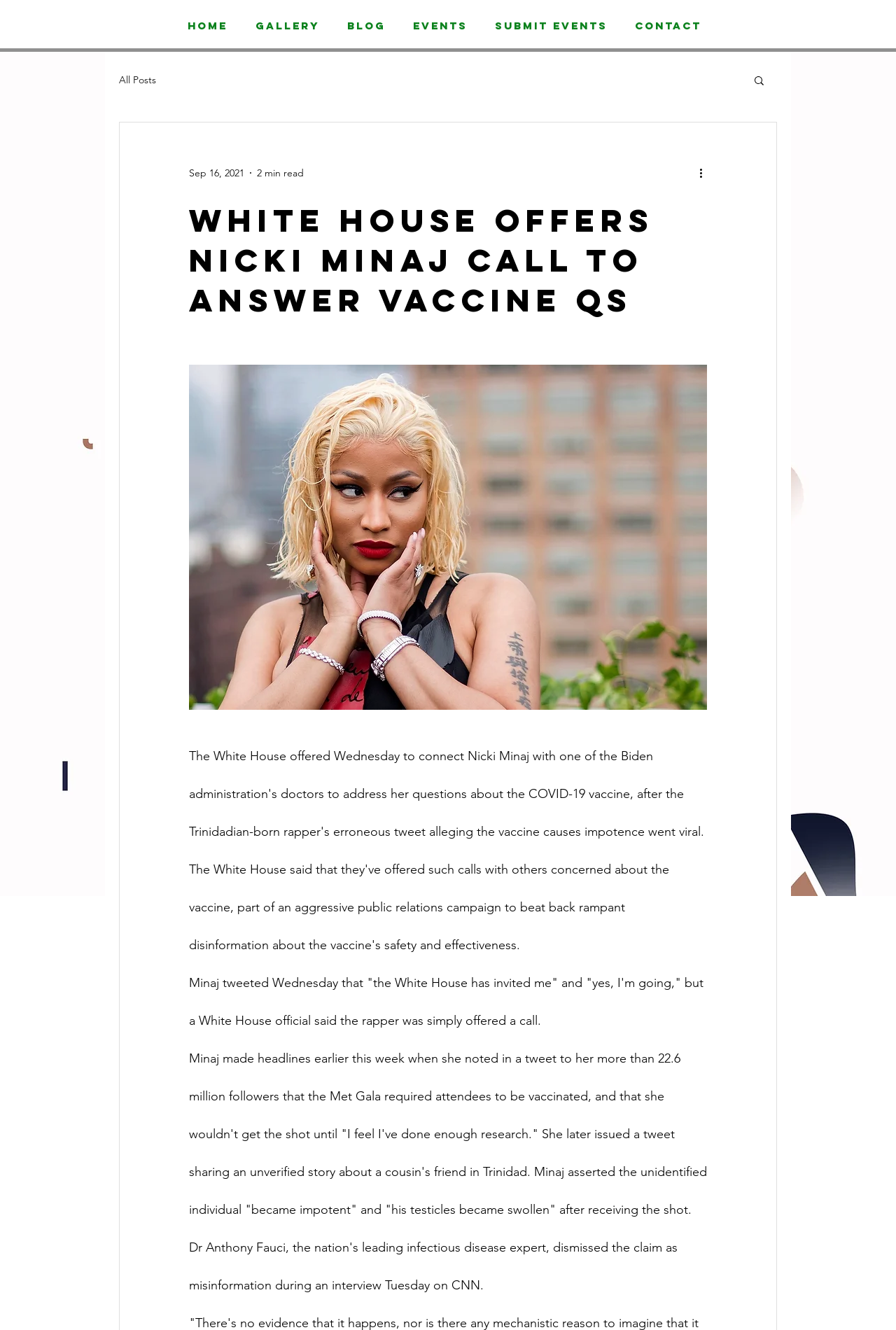Can you find and generate the webpage's heading?

White House offers Nicki Minaj call to answer vaccine Qs